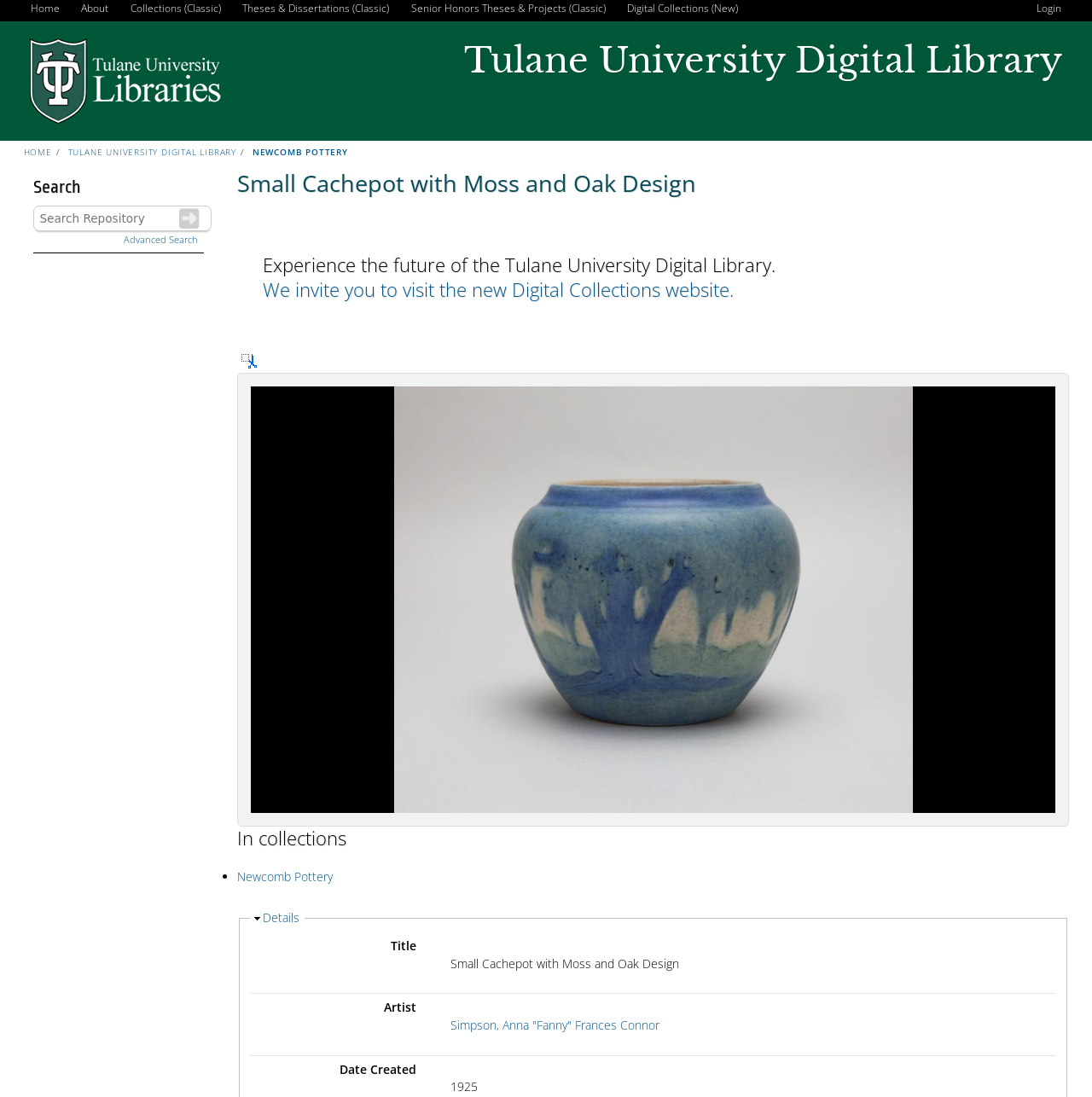Elaborate on the different components and information displayed on the webpage.

This webpage is from the Tulane University Digital Library, and it appears to be a page dedicated to a specific artifact, a small cachepot with a moss and oak design. 

At the top of the page, there is a navigation menu with links to "Home", "About", "Collections", "Theses & Dissertations", "Senior Honors Theses & Projects", "Digital Collections", and "Login". Below this menu, there is a heading that reads "Tulane University Digital Library" and a "You Are Here" section that indicates the current page is part of the "Newcomb Pottery" collection.

The main content of the page is divided into two sections. On the left, there is a blockquote with a heading that invites users to experience the future of the Tulane University Digital Library and visit the new Digital Collections website. Below this, there is a link to "Clip Image" and a canvas element that likely displays an image of the cachepot.

On the right, there is a section with details about the artifact, including its title, artist, and date created. There is also a search function at the top of this section, allowing users to search for specific terms. Below the search function, there is a list of collections that the artifact is part of, including "Newcomb Pottery".

There are several buttons and links throughout the page, including "Zoom in", "Zoom out", "Go home", and "Toggle full page", which likely control the display of the image. Additionally, there are links to "Hide Details" and "Advanced Search" that provide more options for users to explore the artifact and the digital library.